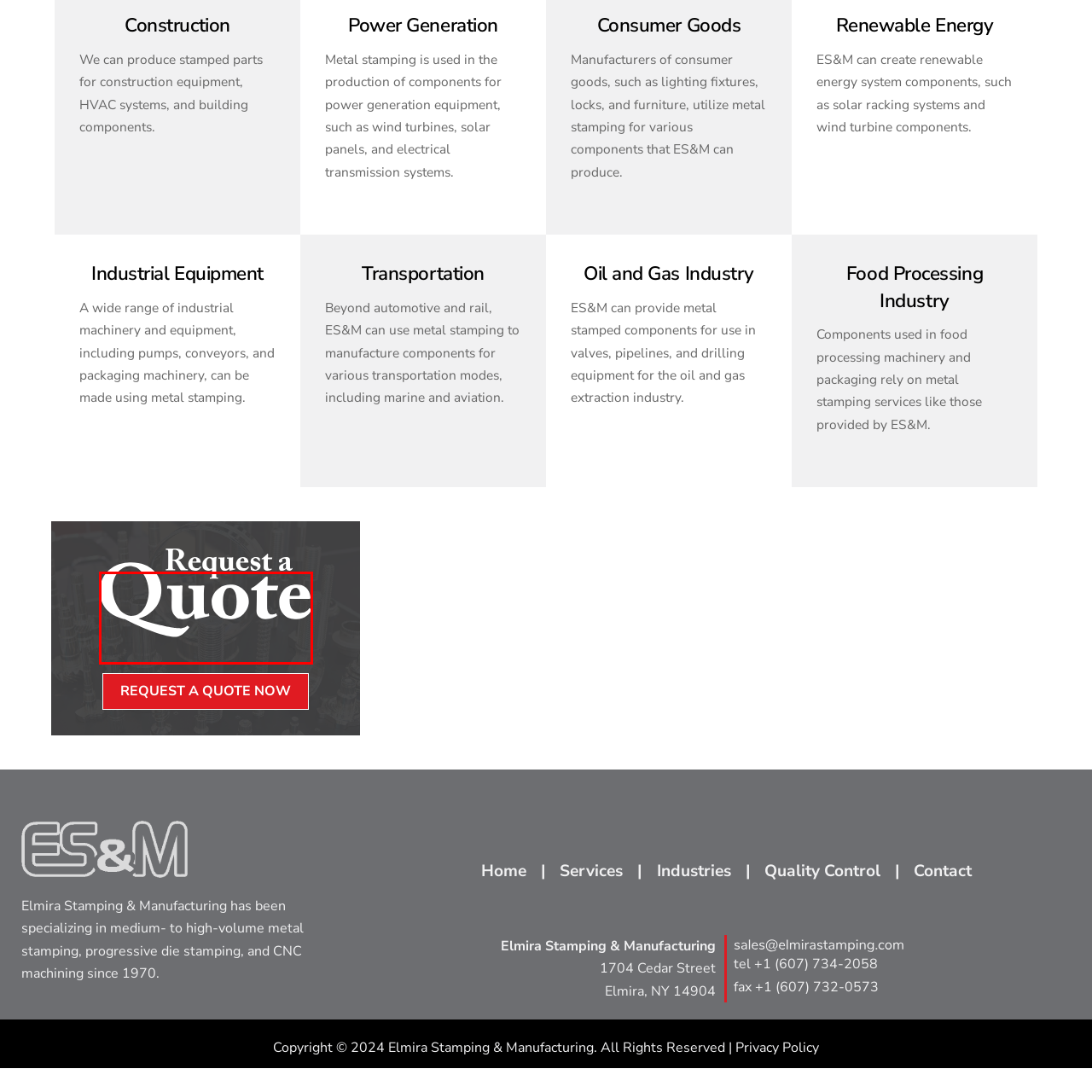Explain in detail what is happening within the highlighted red bounding box in the image.

The image features the phrase "Request a Quote" prominently displayed in elegant, bold white typography against a dark background. This call-to-action invites potential clients to seek pricing and service information from Elmira Stamping & Manufacturing, a company specializing in medium- to high-volume metal stamping. The design emphasizes accessibility and ease of interaction, encouraging manufacturers in various industries—such as construction, power generation, and consumer goods—to inquire about their specific needs and obtain customized solutions.